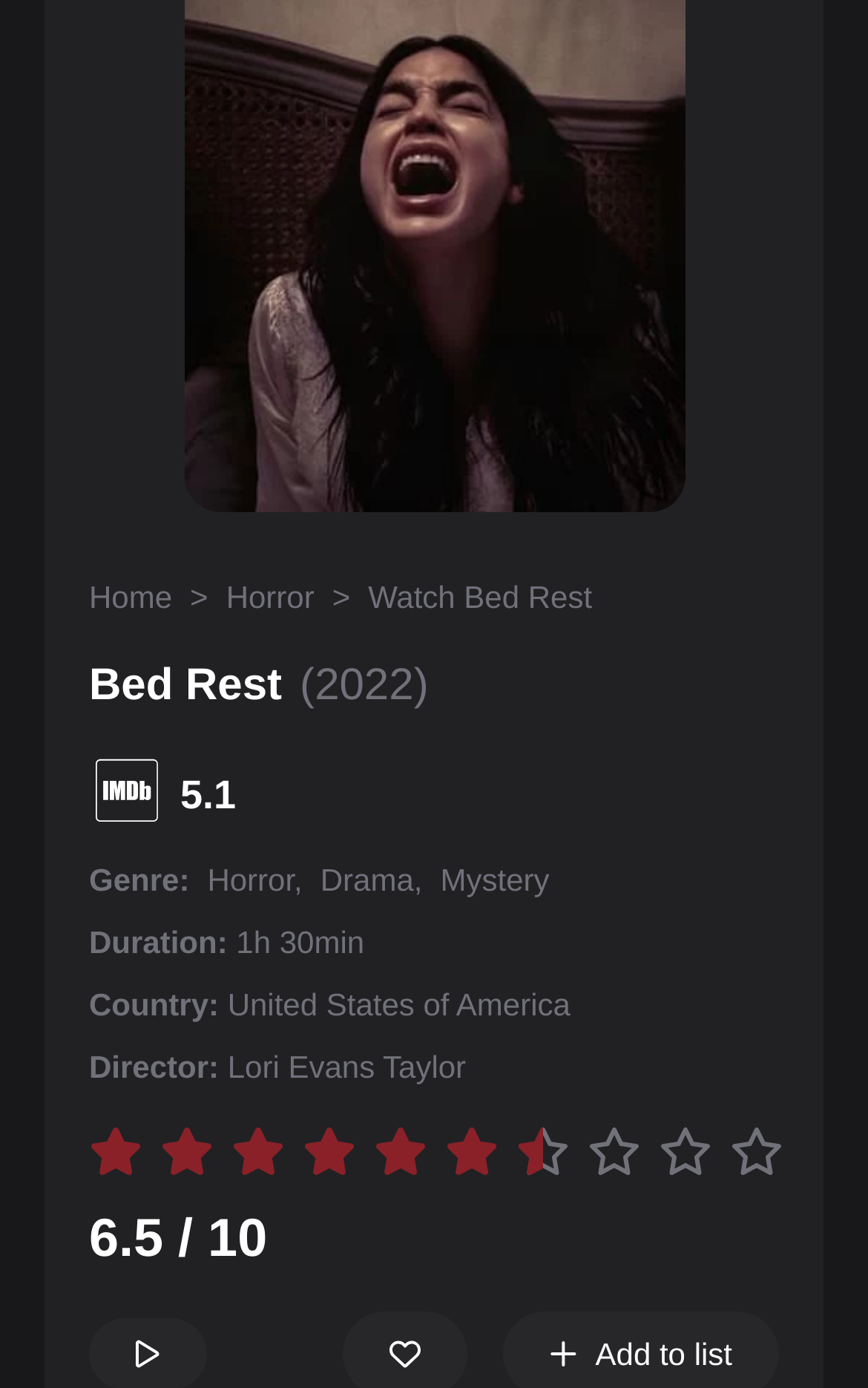Who is the director of the movie Bed Rest?
Please elaborate on the answer to the question with detailed information.

I determined the director of the movie Bed Rest by looking at the 'Director:' section on the webpage, which lists 'Lori Evans Taylor' as the director.